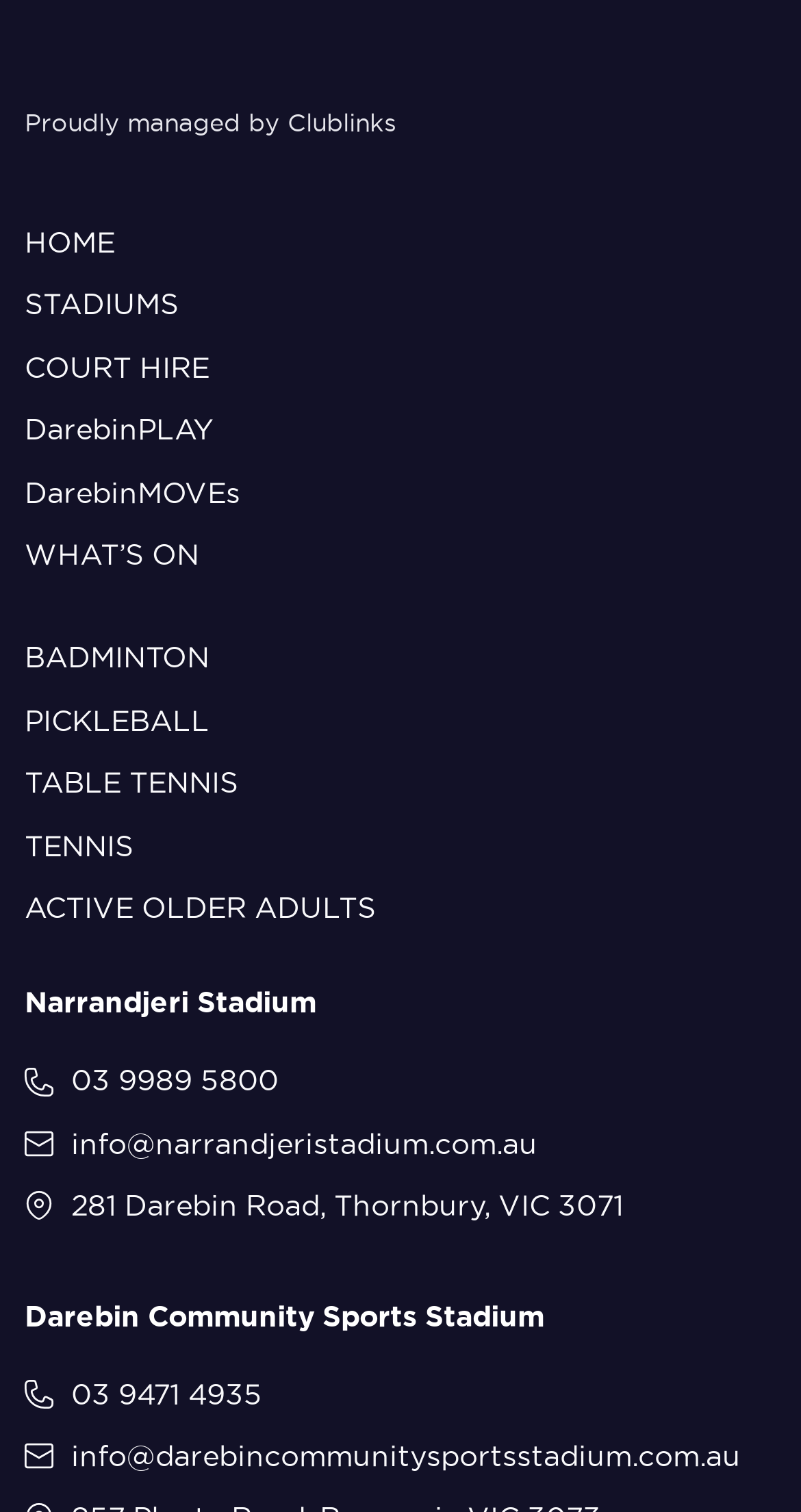From the webpage screenshot, predict the bounding box coordinates (top-left x, top-left y, bottom-right x, bottom-right y) for the UI element described here: Biblio Geneve

None